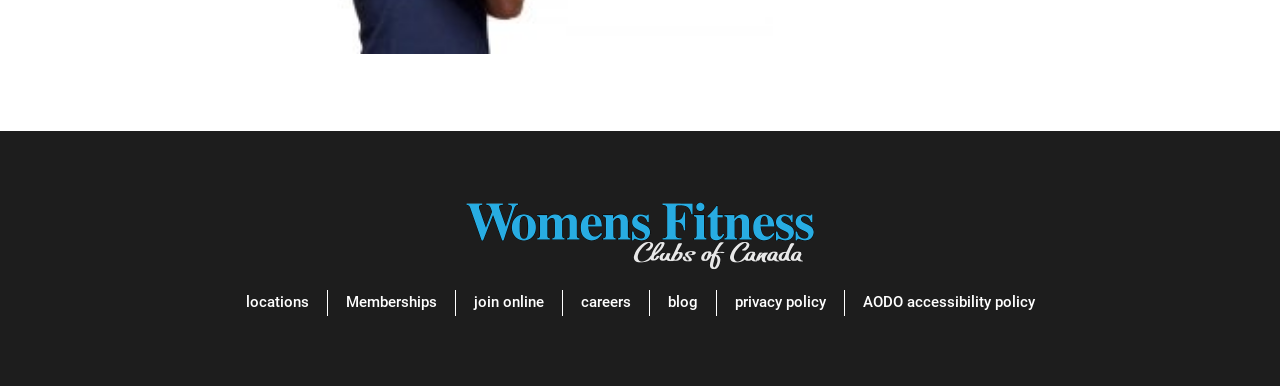Utilize the details in the image to thoroughly answer the following question: What is the logo image located at?

The logo image 'wfcc_logo_2018_700px_rev' has a bounding box coordinate of [0.363, 0.521, 0.637, 0.7], which indicates it is located at the top center of the webpage.